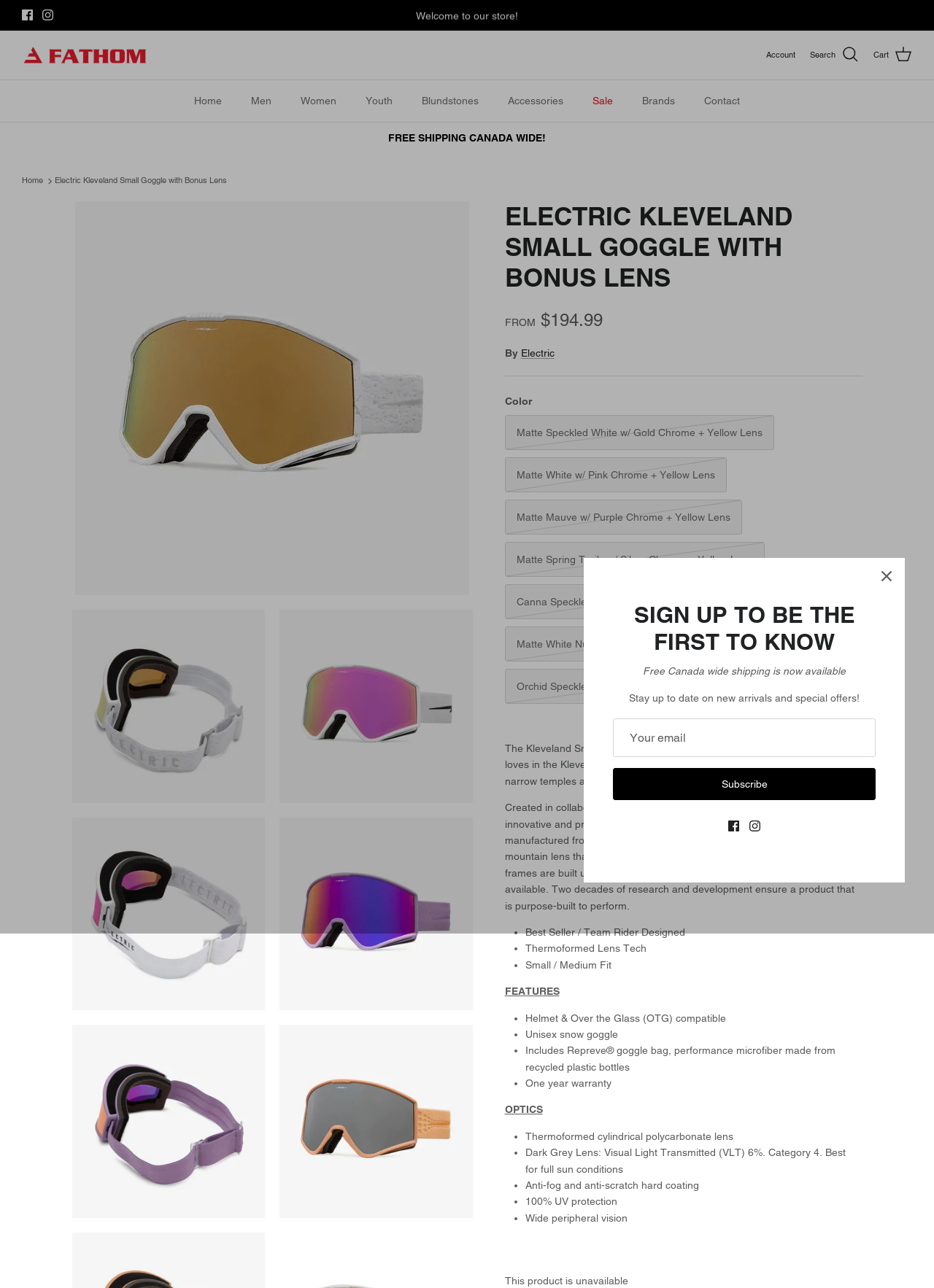Construct a comprehensive caption that outlines the webpage's structure and content.

This webpage is about the Electric Kleveland Small Goggle with Bonus Lens, a snowboarding goggle designed in collaboration with Marcus Kleveland. At the top of the page, there are social media links, including Facebook and Instagram, as well as a navigation menu with links to the store's home page, men's, women's, and youth sections, among others.

Below the navigation menu, there is a heading that reads "FREE SHIPPING CANADA WIDE!" followed by a breadcrumb navigation that shows the current page's location within the website.

The main content of the page is divided into sections. The first section displays the product's name, "ELECTRIC KLEVELAND SMALL GOGGLE WITH BONUS LENS", and its price, "$194.99". Below this, there is a brief description of the product, followed by a separator line.

The next section is dedicated to the product's features, with a heading that reads "FEATURES". This section lists several key features of the goggle, including its thermoformed lens technology, small to medium fit, and helmet compatibility.

Following this, there is a section titled "OPTICS" that provides more details about the goggle's lenses, including their material, anti-fog and anti-scratch coating, and UV protection.

Throughout the page, there are several calls-to-action, including links to the product's details, reviews, and related products. At the bottom of the page, there are links to the store's account, search, and cart pages.